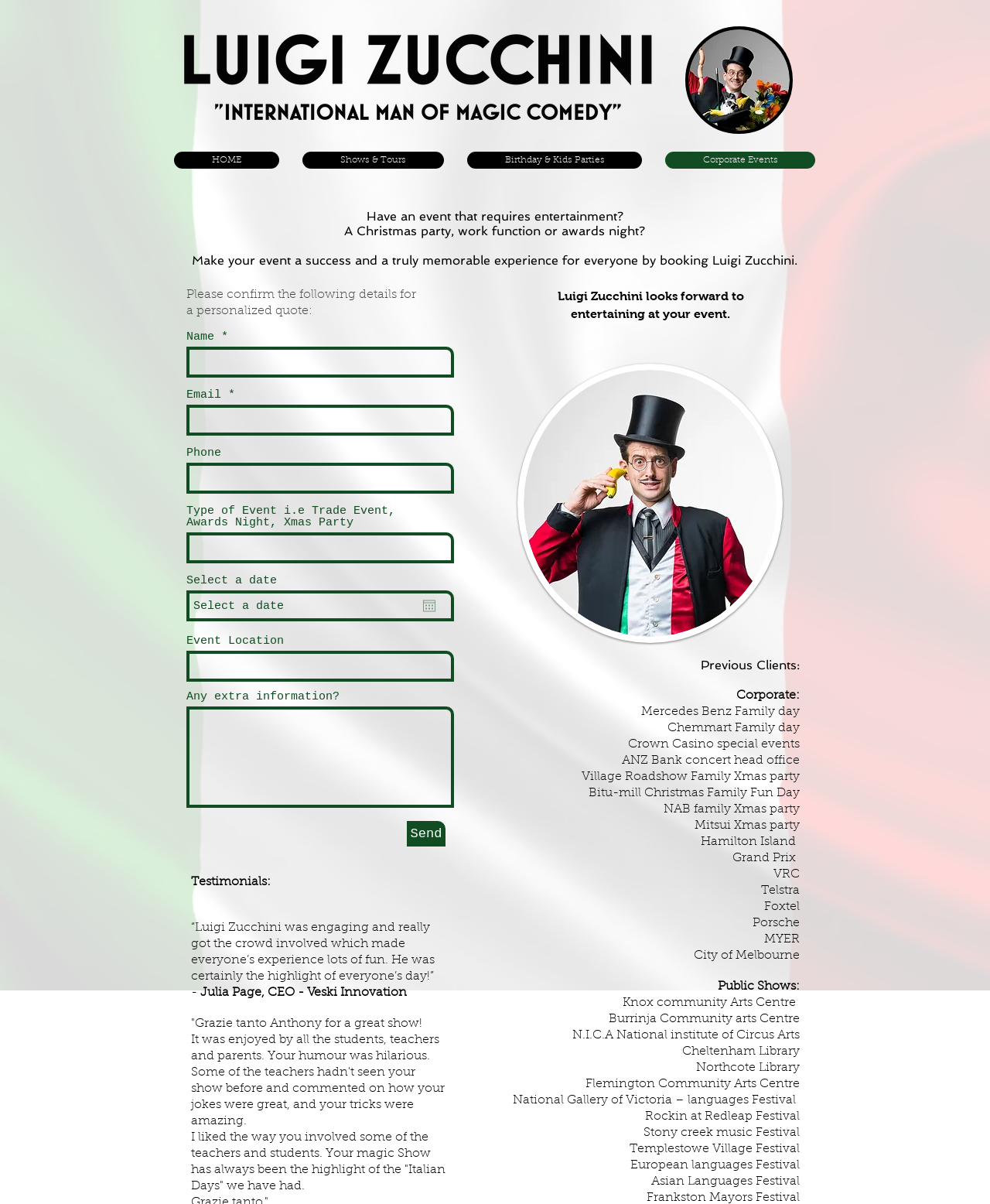Give the bounding box coordinates for the element described by: "Corporate Events".

[0.672, 0.126, 0.823, 0.14]